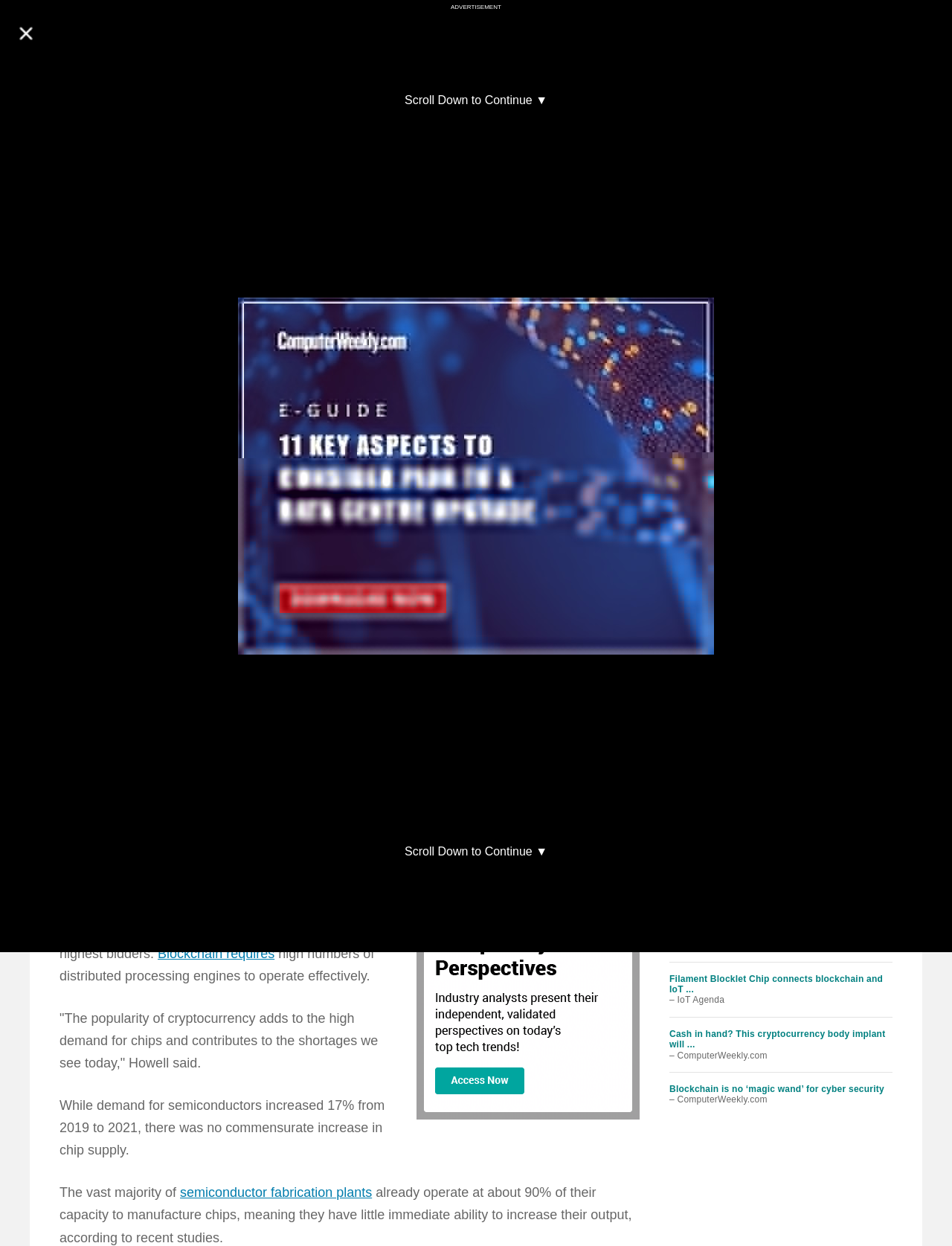What is the topic of the article?
Refer to the image and give a detailed answer to the query.

The article discusses the impact of blockchain technology on the global chip shortage, exploring how blockchain's compute-intensive nature contributes to the shortage.